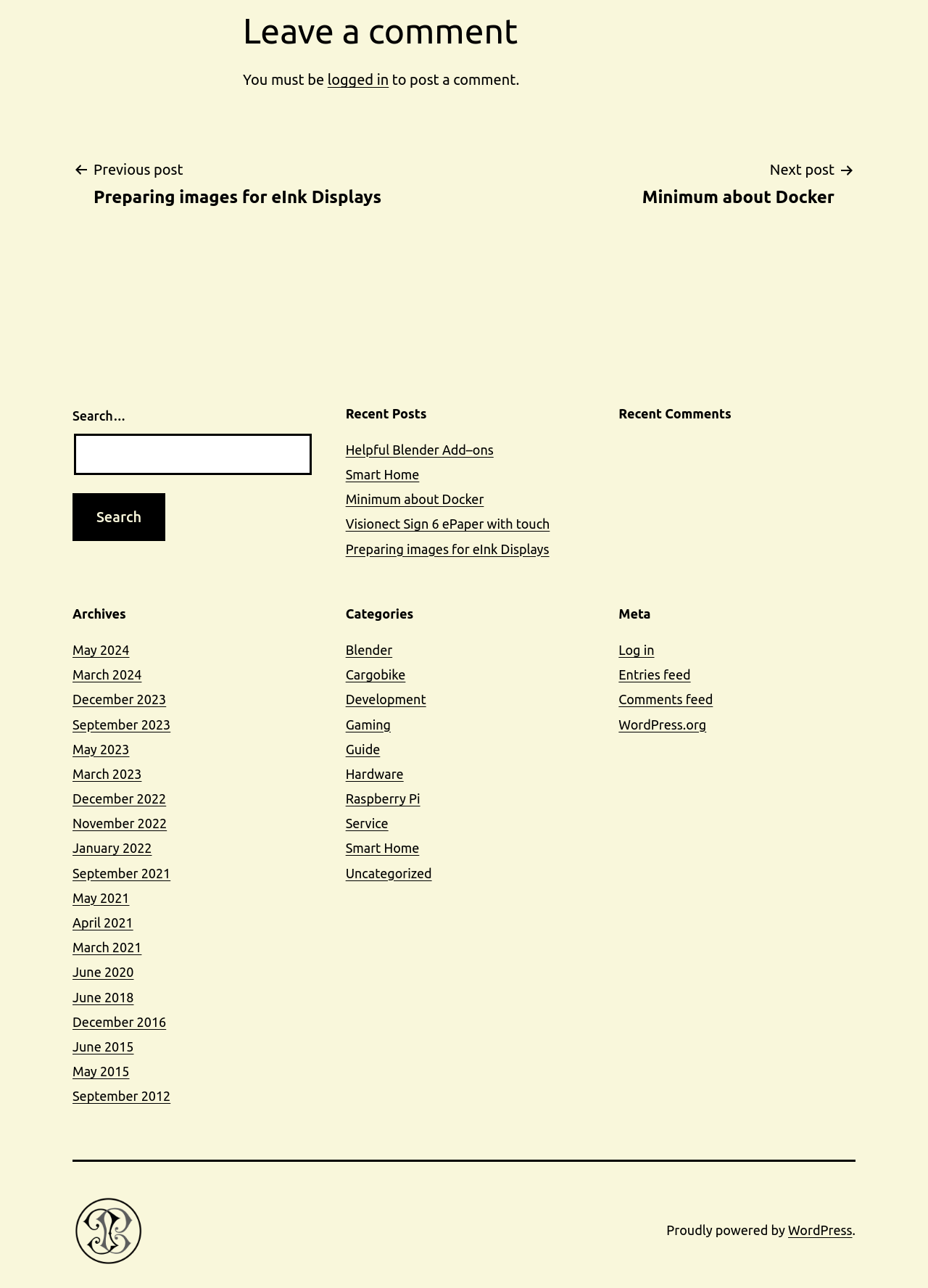Please determine the bounding box of the UI element that matches this description: maio 2022. The coordinates should be given as (top-left x, top-left y, bottom-right x, bottom-right y), with all values between 0 and 1.

None